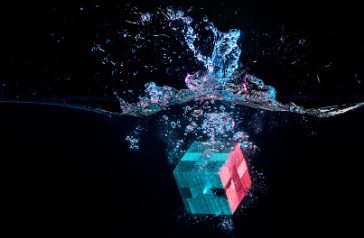What does the image metaphorically represent?
Use the image to give a comprehensive and detailed response to the question.

The caption explains that the image represents the theme of 'Results Impacting the Mission', highlighting the interplay of creativity and innovation in the face of challenges, and underscoring the commitment to delivering effective solutions.